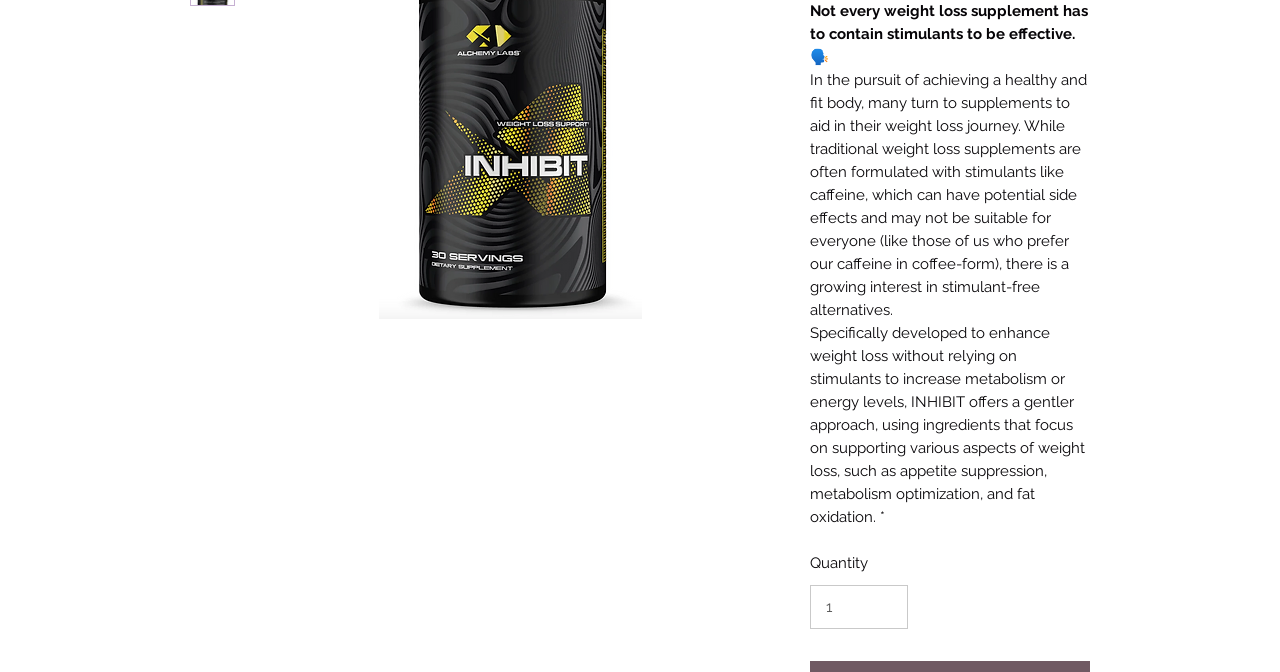From the given element description: "input value="1" aria-label="Quantity" value="1"", find the bounding box for the UI element. Provide the coordinates as four float numbers between 0 and 1, in the order [left, top, right, bottom].

[0.633, 0.871, 0.709, 0.936]